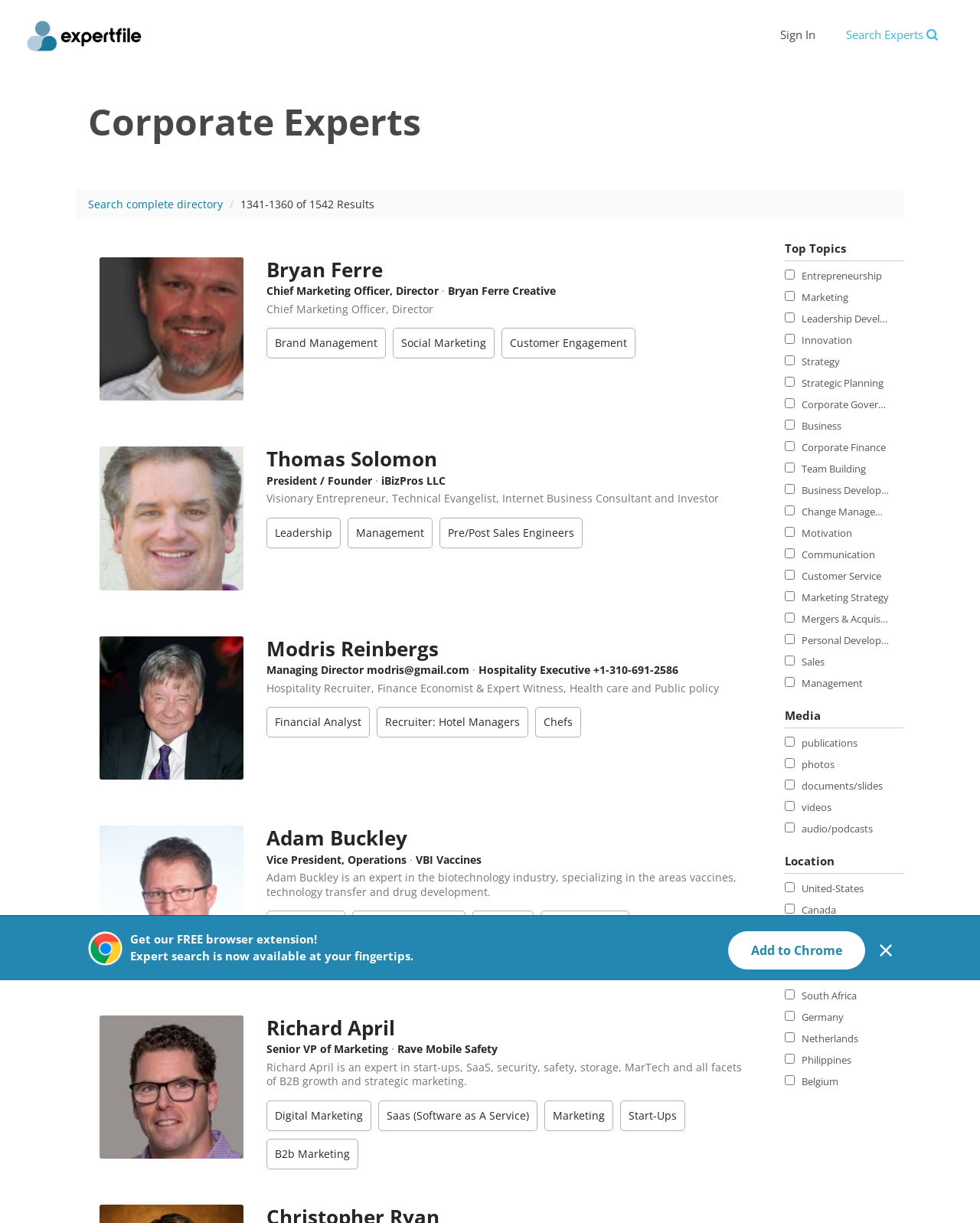Locate the bounding box coordinates of the clickable part needed for the task: "Book a free consultation now".

None